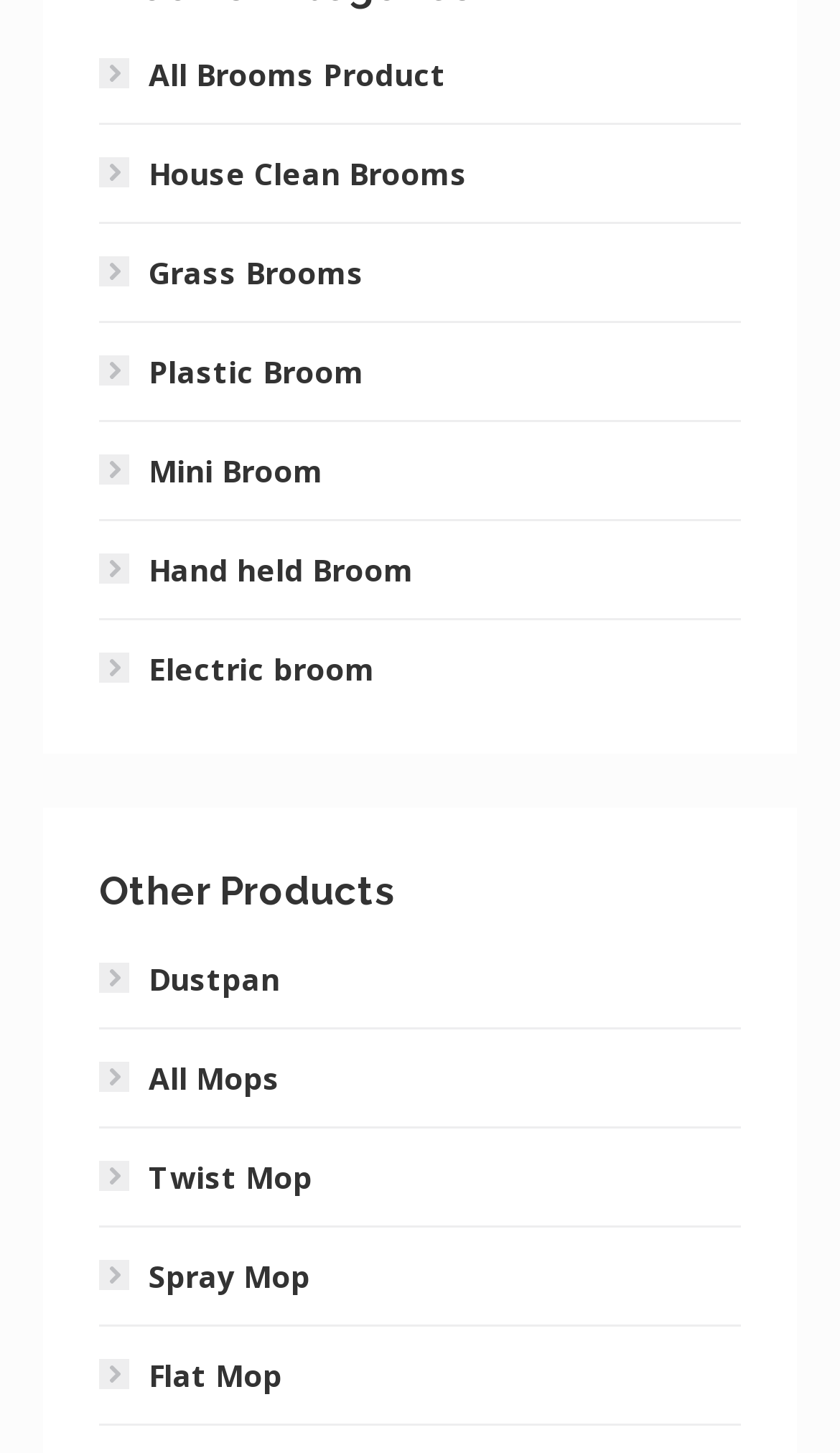Please identify the bounding box coordinates of the element I need to click to follow this instruction: "Browse all mops".

[0.118, 0.723, 0.372, 0.762]